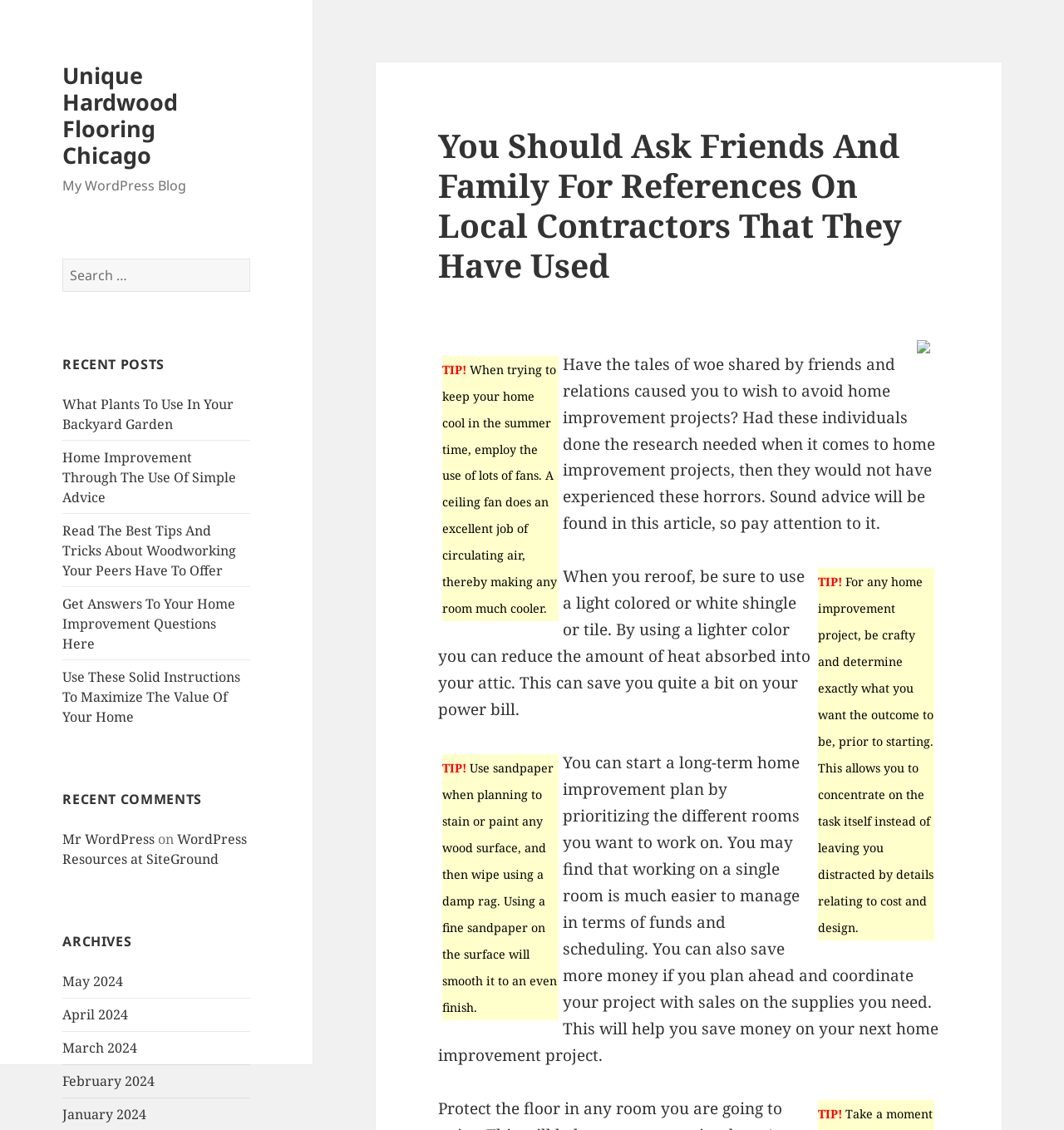Determine the bounding box coordinates of the clickable region to execute the instruction: "Search for something". The coordinates should be four float numbers between 0 and 1, denoted as [left, top, right, bottom].

[0.059, 0.229, 0.235, 0.258]